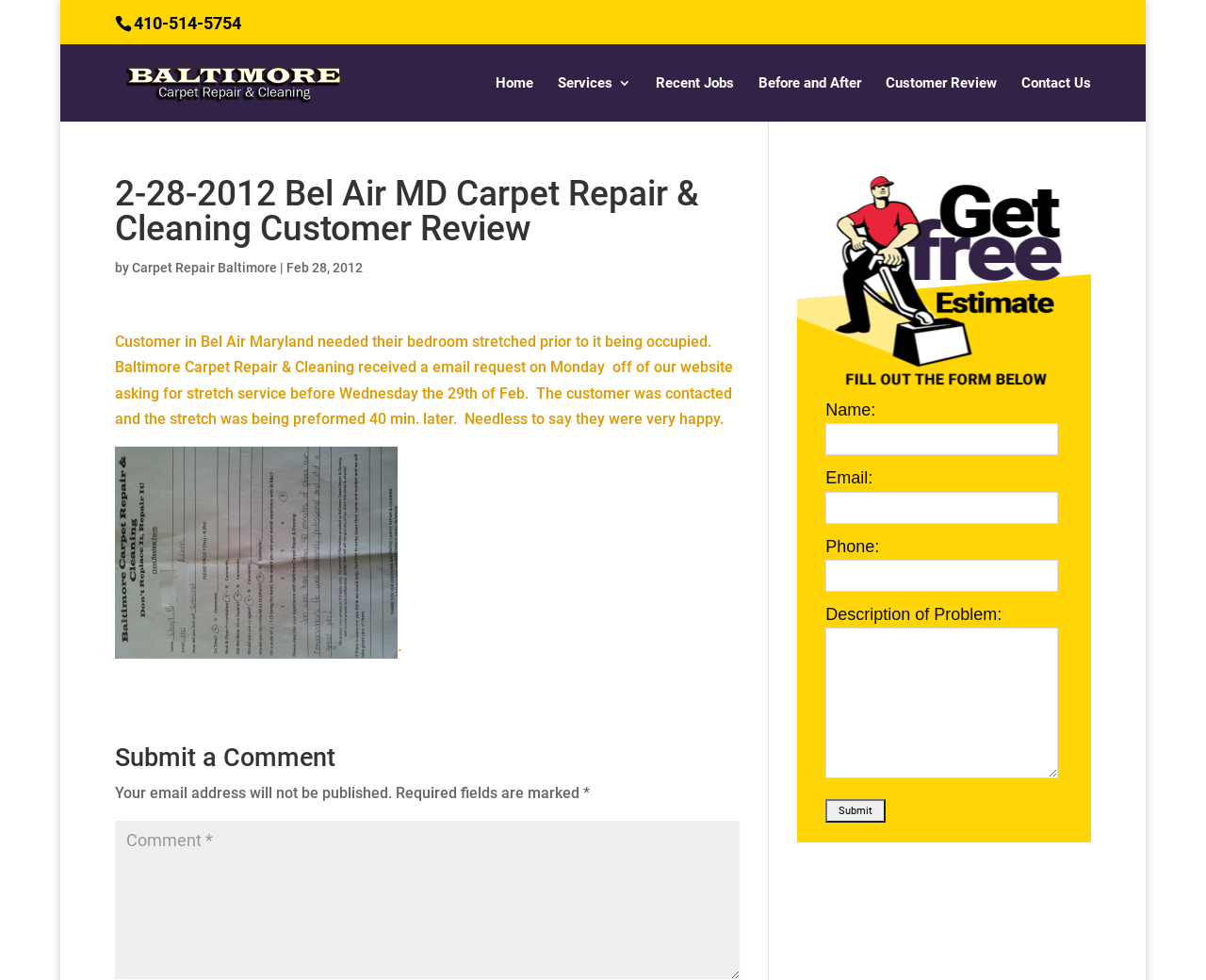Answer the following query concisely with a single word or phrase:
What is the phone number of Baltimore Carpet Repair?

410-514-5754